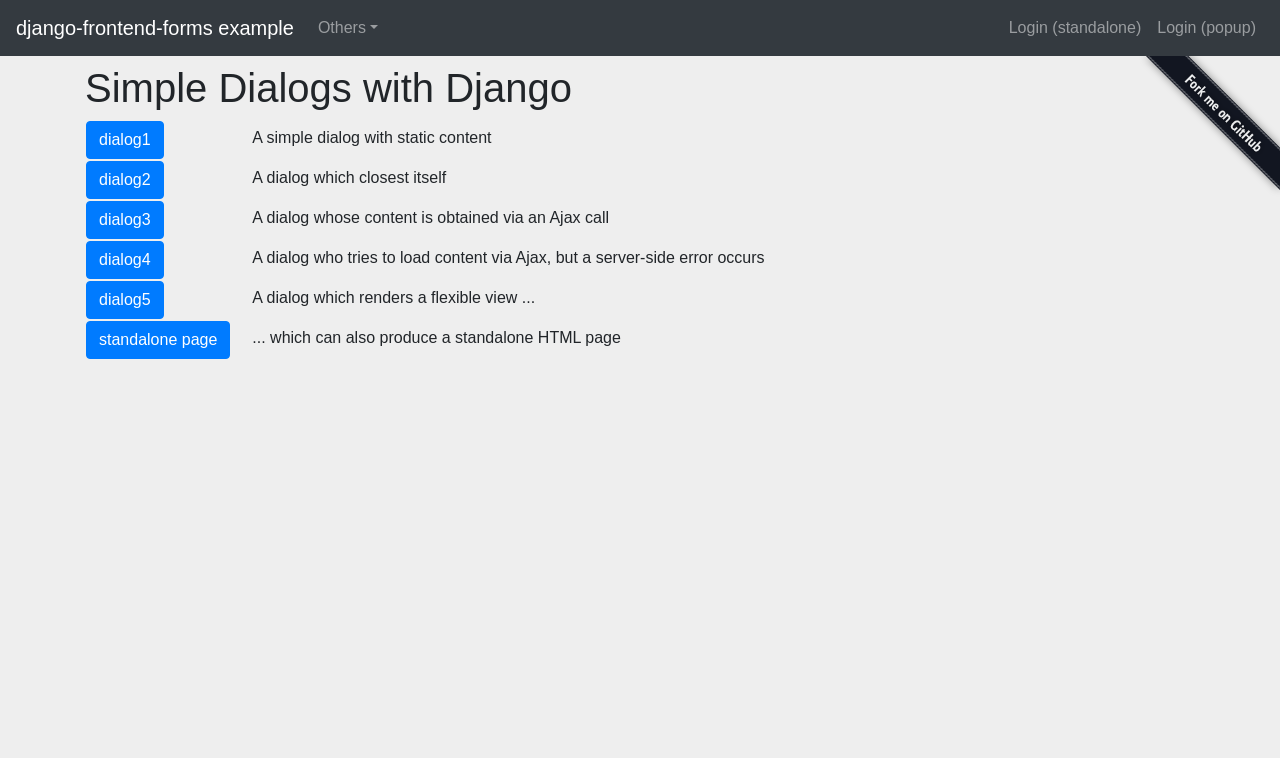Please specify the bounding box coordinates of the area that should be clicked to accomplish the following instruction: "Open Others menu". The coordinates should consist of four float numbers between 0 and 1, i.e., [left, top, right, bottom].

[0.242, 0.011, 0.302, 0.063]